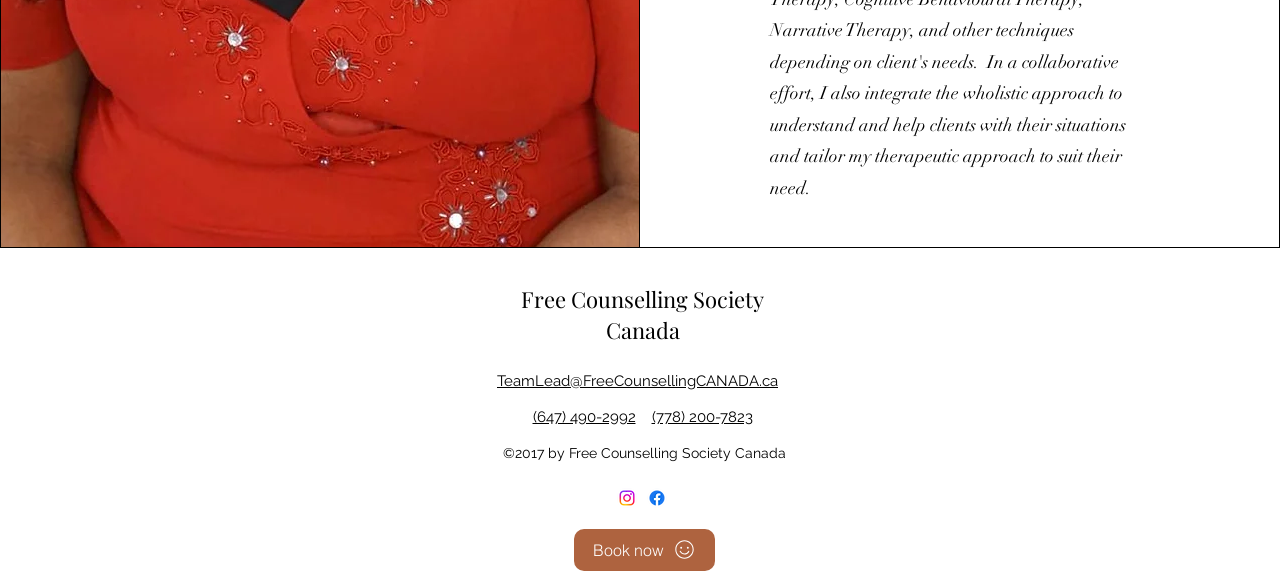Give a short answer using one word or phrase for the question:
What is the name of the organization?

Free Counselling Society Canada